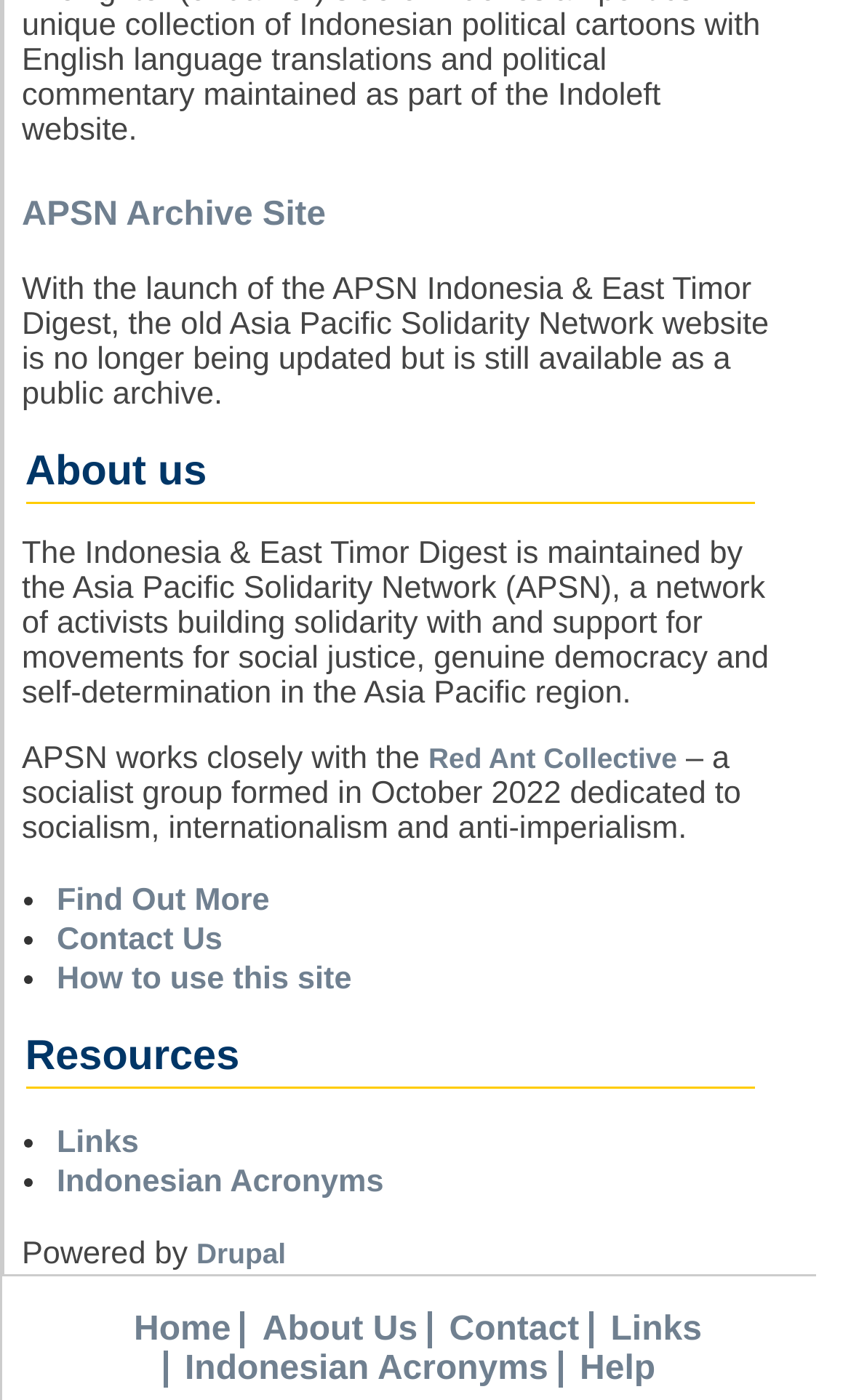Locate the bounding box coordinates of the element I should click to achieve the following instruction: "Click on 'APSN Archive Site'".

[0.026, 0.14, 0.383, 0.166]